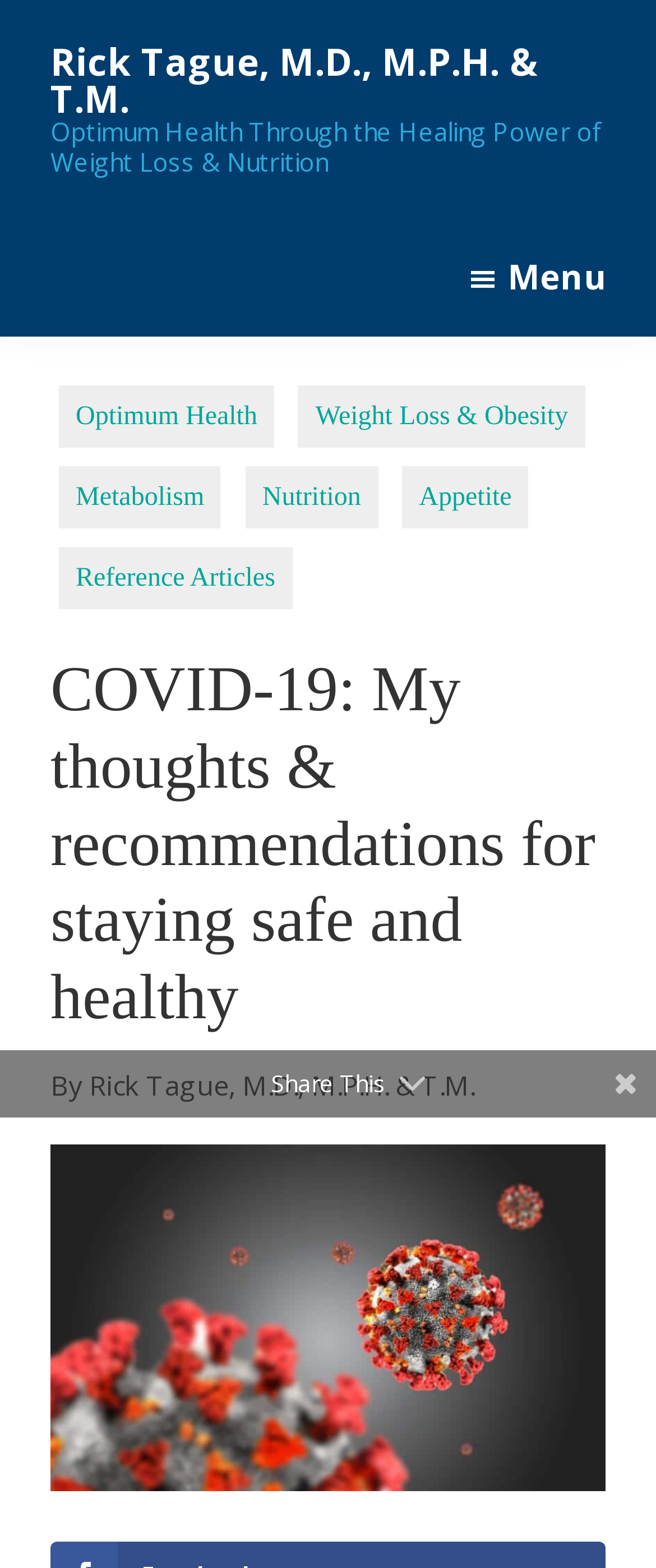Answer the question in one word or a short phrase:
What is the main topic of the webpage?

COVID-19